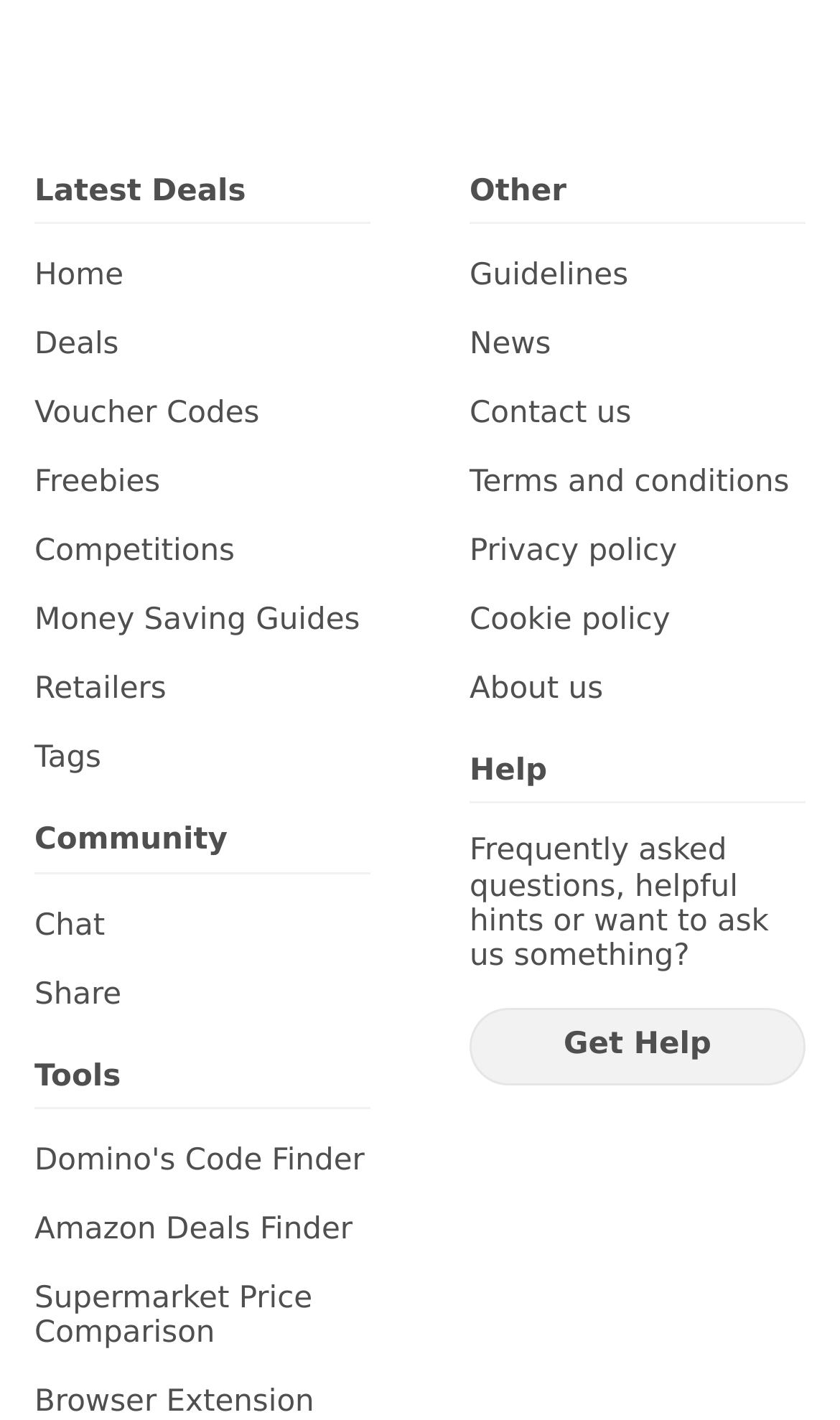Can you find the bounding box coordinates of the area I should click to execute the following instruction: "Check out supermarket price comparison tool"?

[0.041, 0.902, 0.441, 0.951]